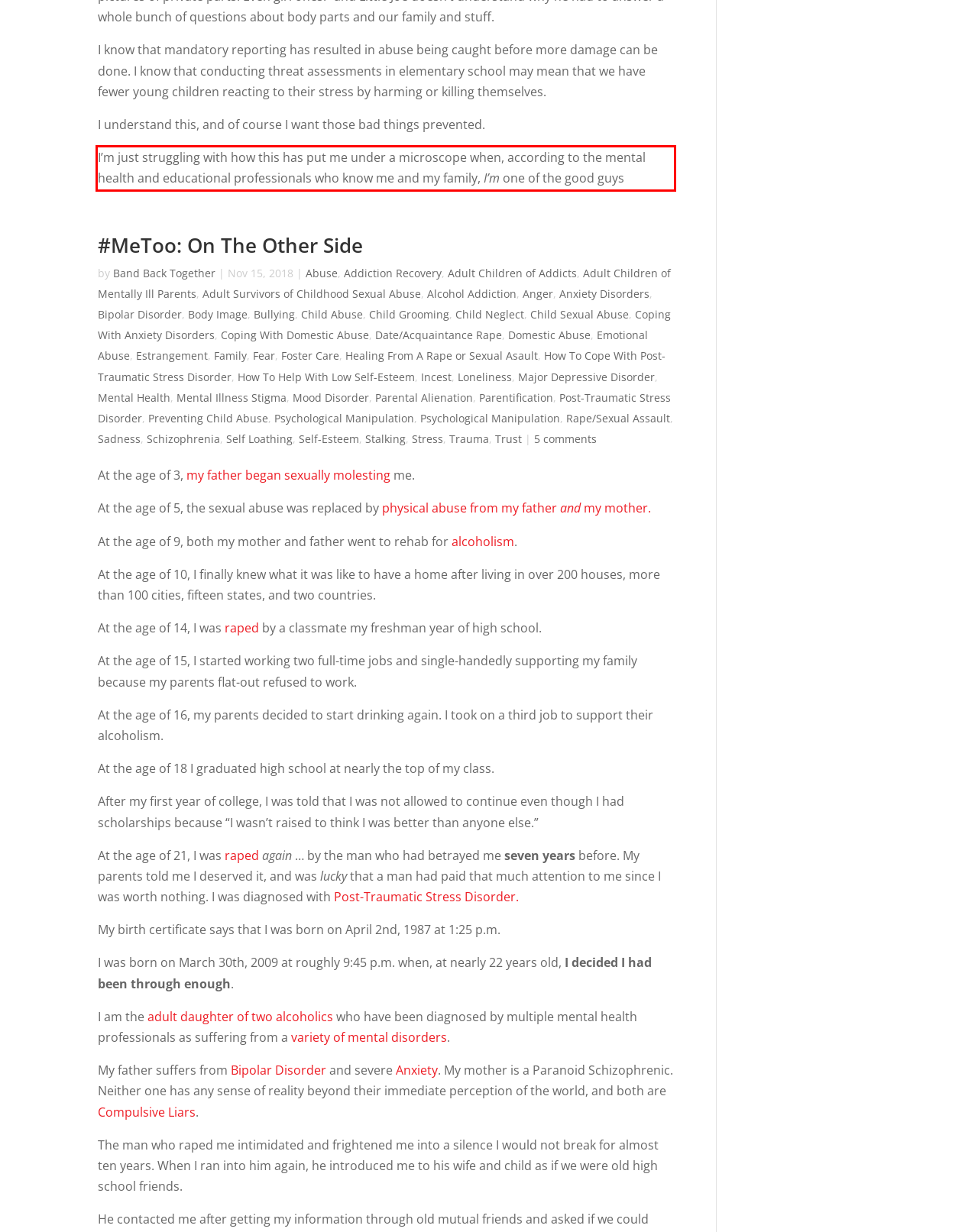Examine the screenshot of the webpage, locate the red bounding box, and perform OCR to extract the text contained within it.

I’m just struggling with how this has put me under a microscope when, according to the mental health and educational professionals who know me and my family, I’m one of the good guys